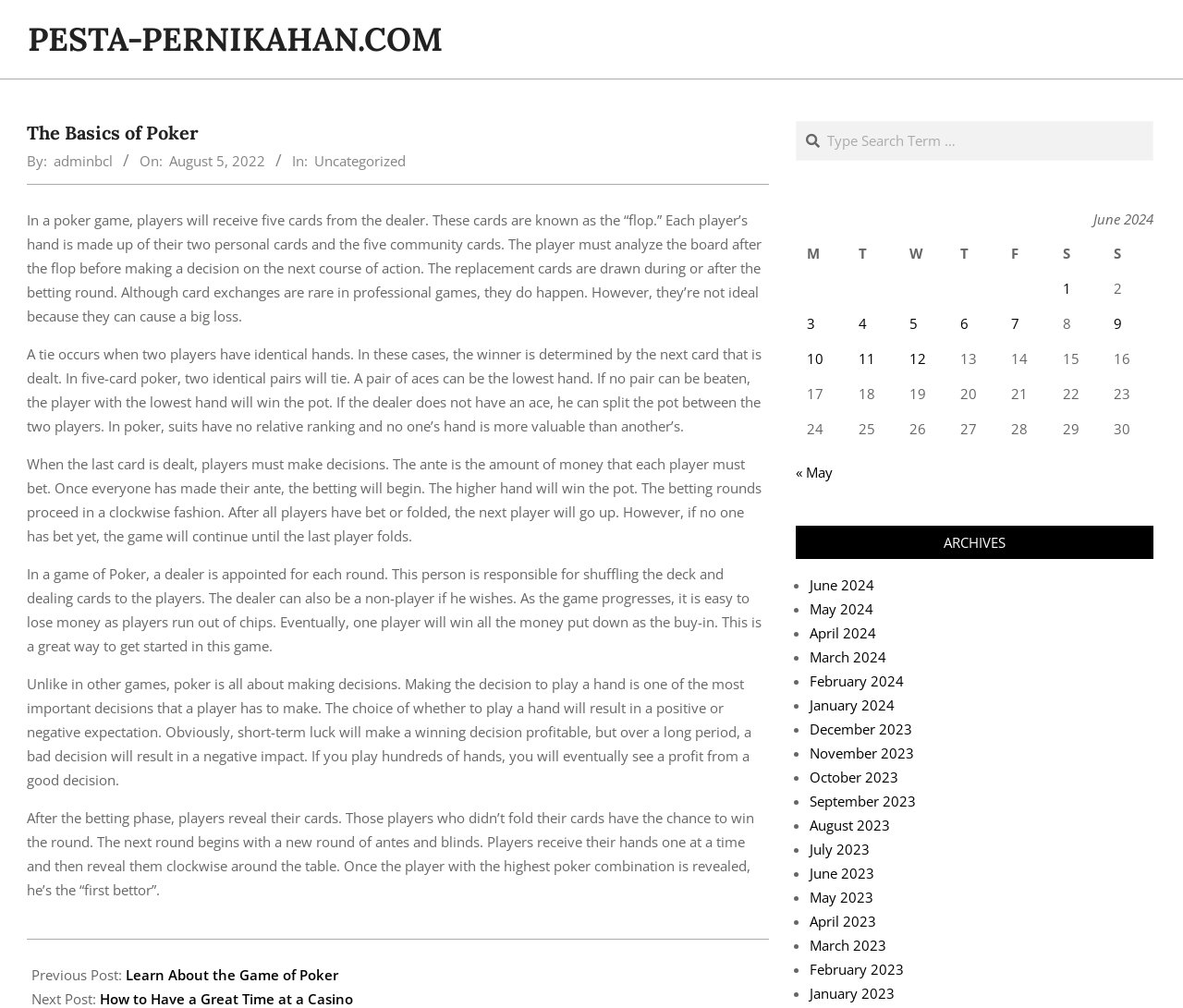What is the role of the dealer in a game of Poker?
Using the image, elaborate on the answer with as much detail as possible.

According to the webpage, the dealer is responsible for shuffling the deck and dealing cards to the players. This is mentioned in the paragraph that explains the basics of Poker.